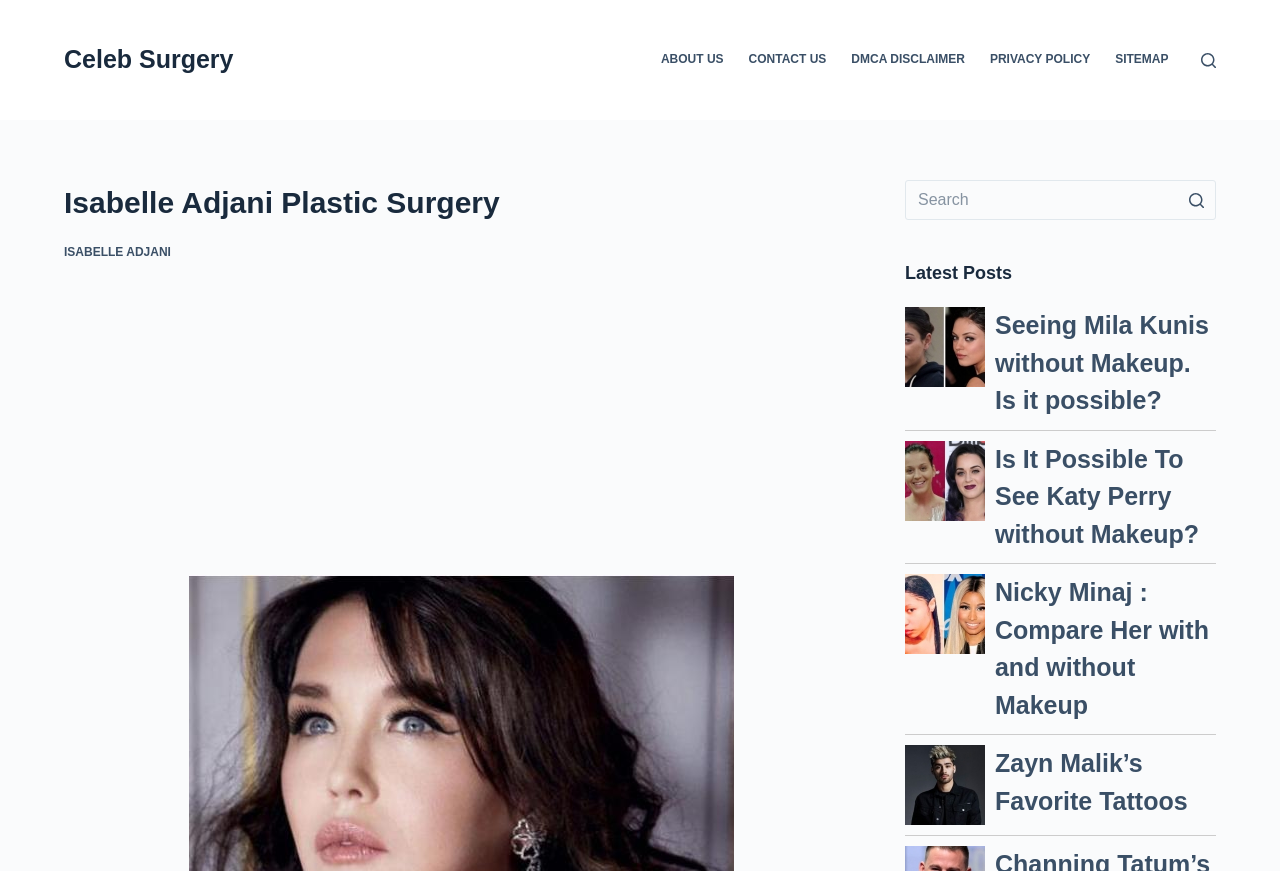What is the bounding box coordinate of the 'Search Input' field?
Answer with a single word or phrase, using the screenshot for reference.

[0.707, 0.207, 0.95, 0.253]